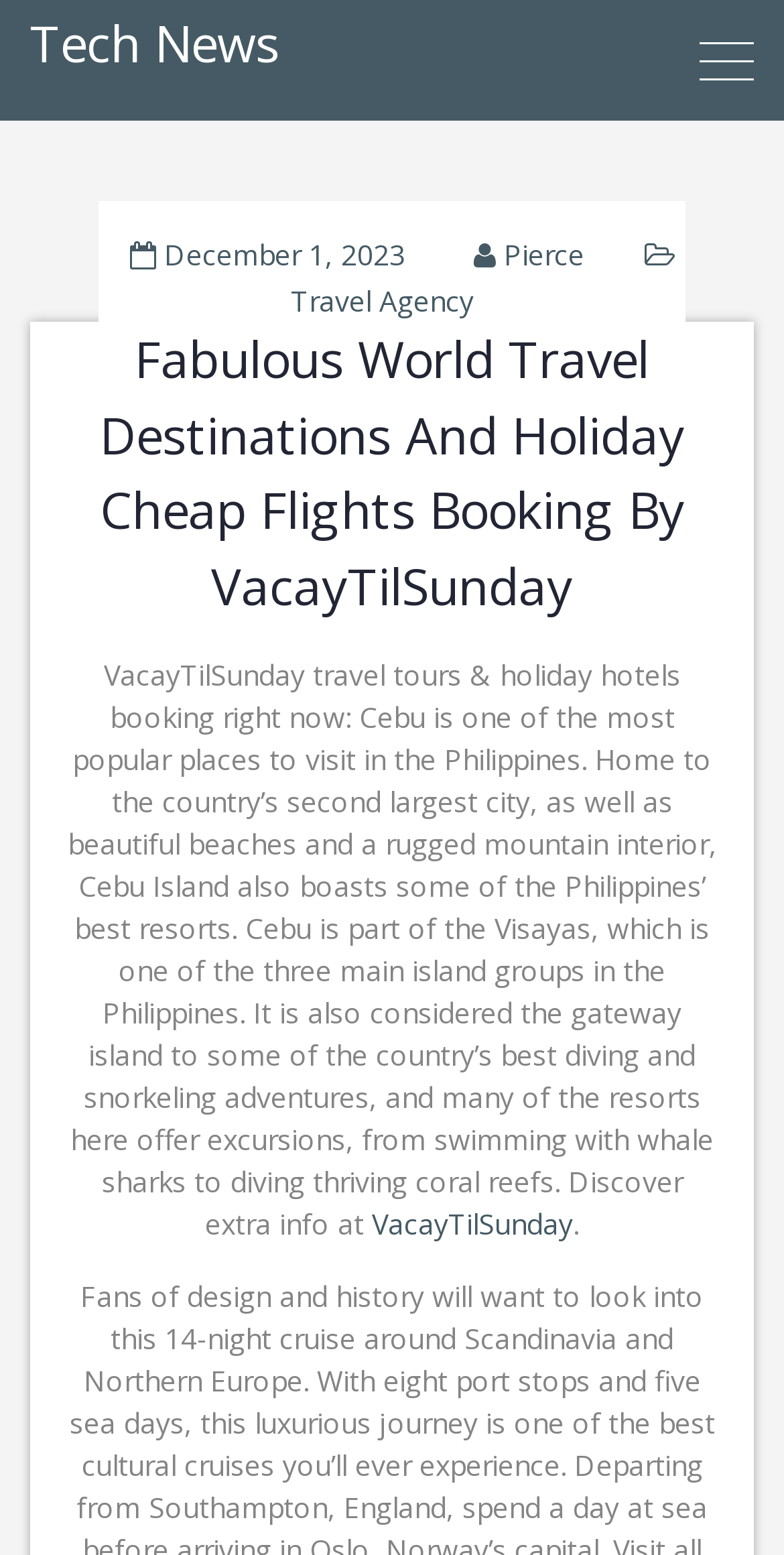Using details from the image, please answer the following question comprehensively:
What is the main topic of the webpage?

I found the answer by reading the heading element 'Fabulous World Travel Destinations And Holiday Cheap Flights Booking By VacayTilSunday' and the StaticText element which mentions travel tours and holiday hotels booking.